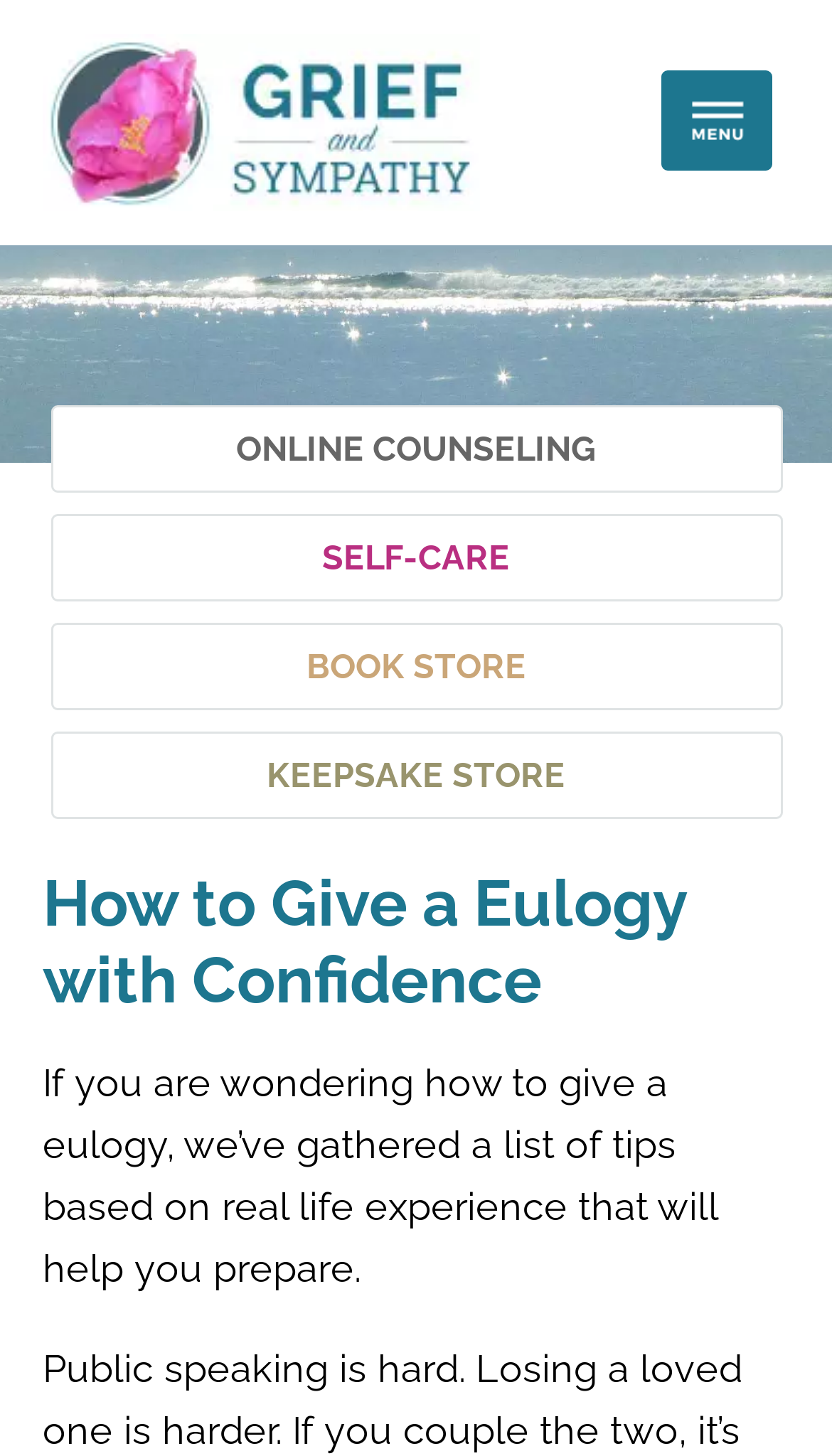What is the tone of the introductory text?
Please respond to the question with a detailed and informative answer.

The introductory text 'If you are wondering how to give a eulogy, we’ve gathered a list of tips based on real life experience that will help you prepare.' has a helpful tone, implying that the webpage is providing guidance and support to users who are unsure about giving a eulogy.